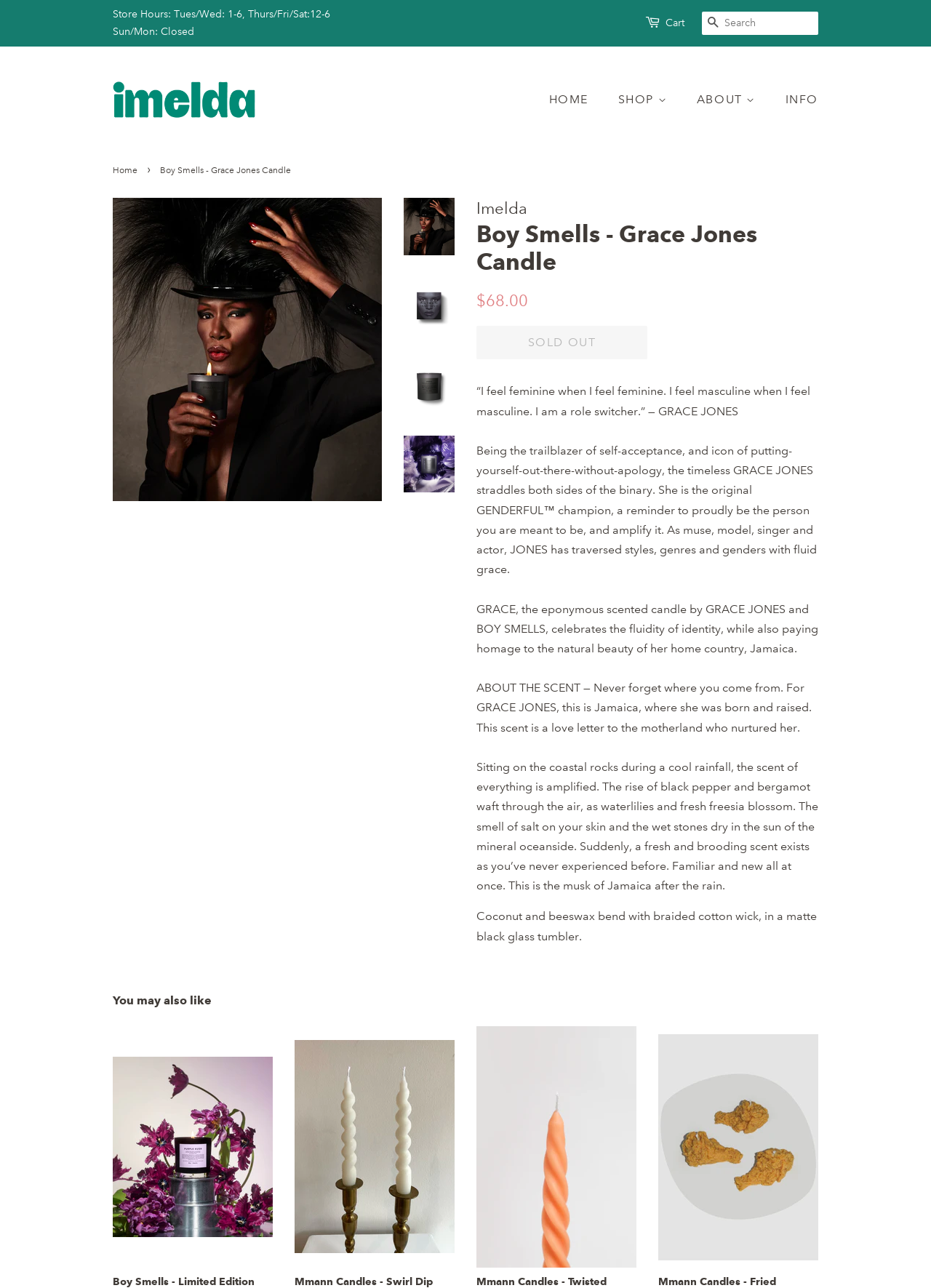Please provide the bounding box coordinate of the region that matches the element description: Jewellery & Scrunchies. Coordinates should be in the format (top-left x, top-left y, bottom-right x, bottom-right y) and all values should be between 0 and 1.

[0.652, 0.194, 0.826, 0.214]